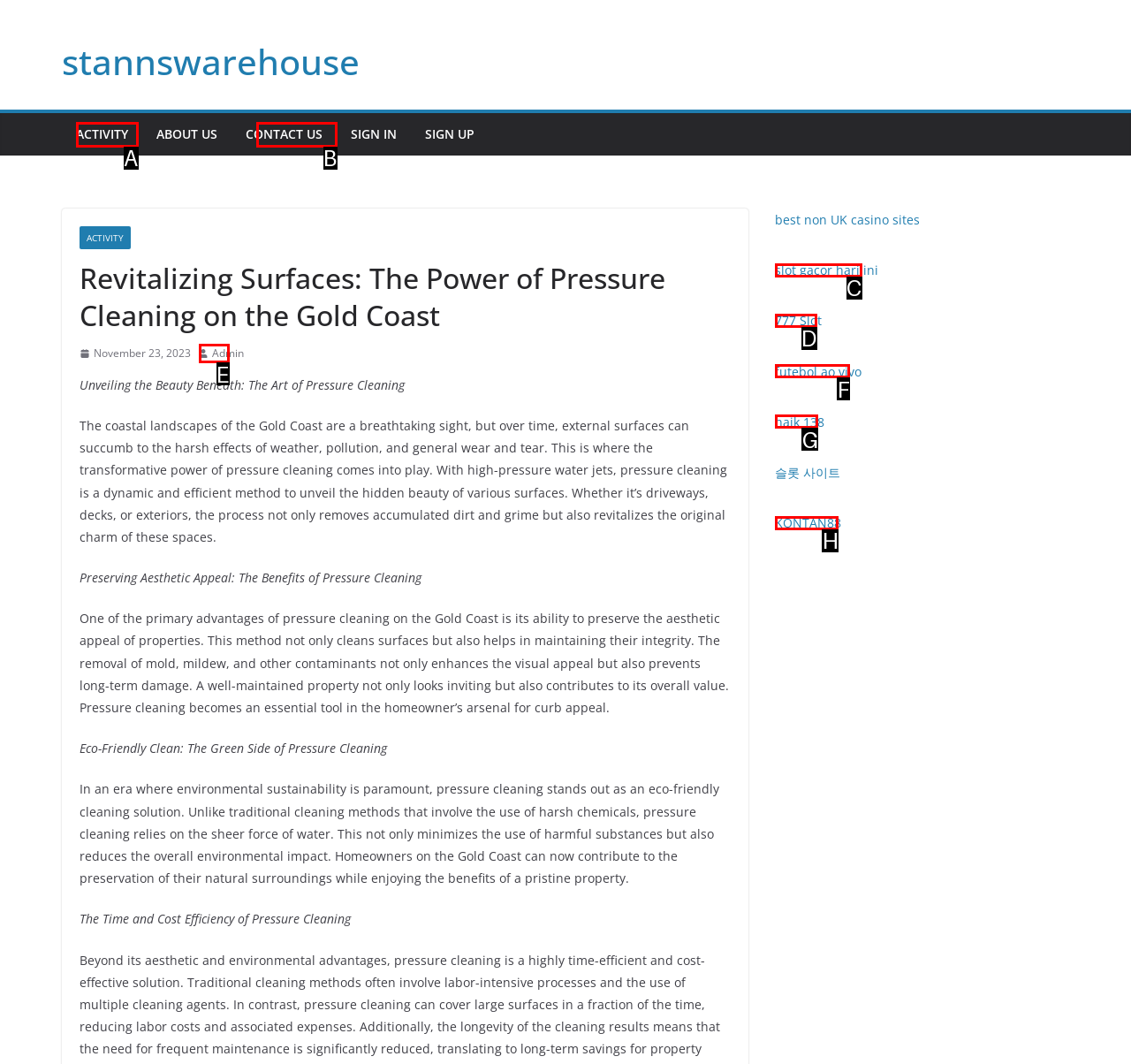Point out the option that aligns with the description: slot gacor hari ini
Provide the letter of the corresponding choice directly.

C